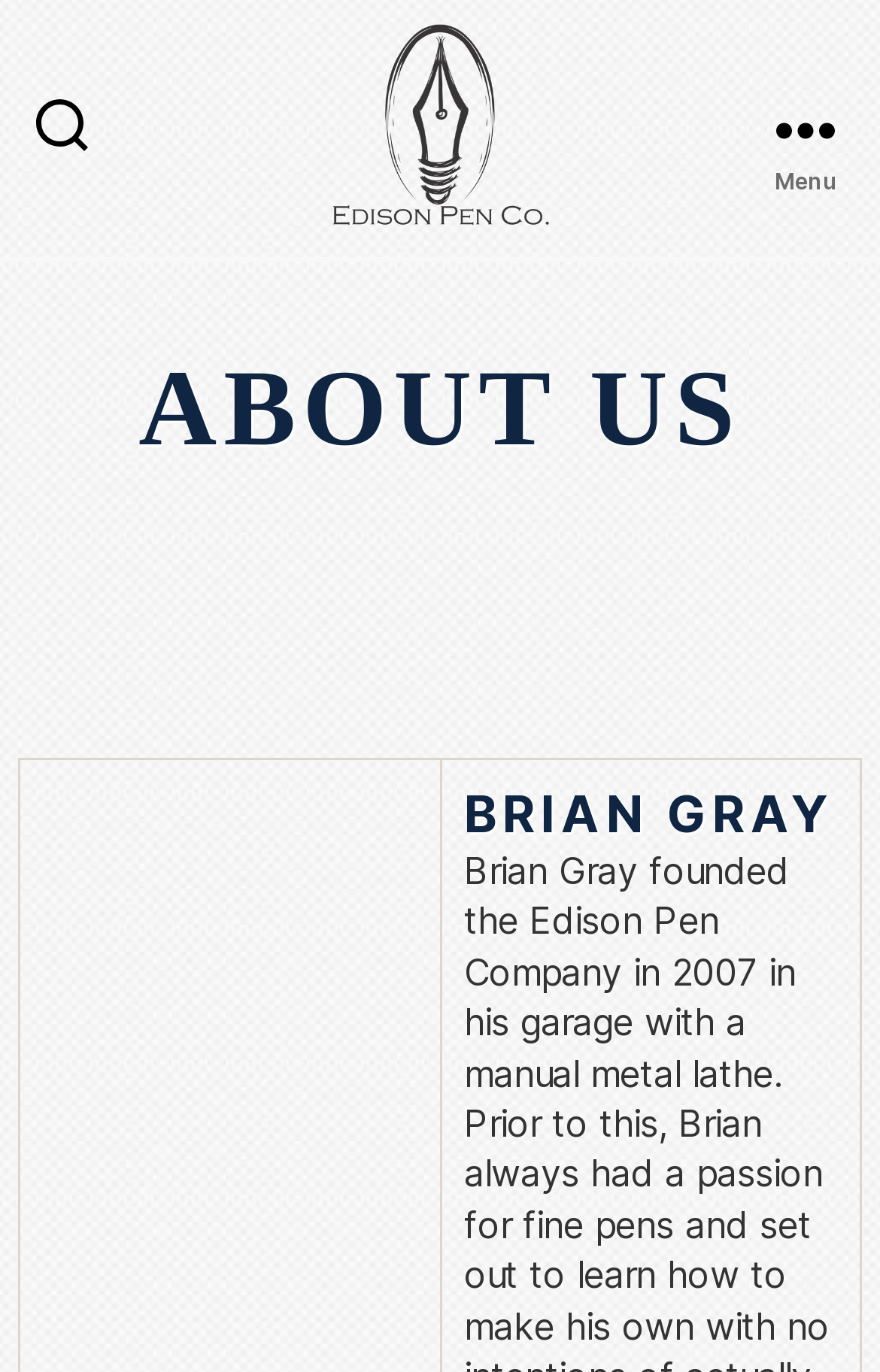Give a complete and precise description of the webpage's appearance.

The webpage is about Brian Gray, the founder of Edison Pen Company. At the top left corner, there is a button that is not expanded. Next to it, in the top center, is a link to Edison Pen Co, accompanied by an image of the company's logo. On the top right corner, there is a "Menu" button.

Below the top section, there is a header that spans the entire width of the page. Within this header, there is a large heading that reads "ABOUT US" in the top half, and a smaller heading that reads "BRIAN GRAY" in the bottom half, positioned more towards the right side of the page.